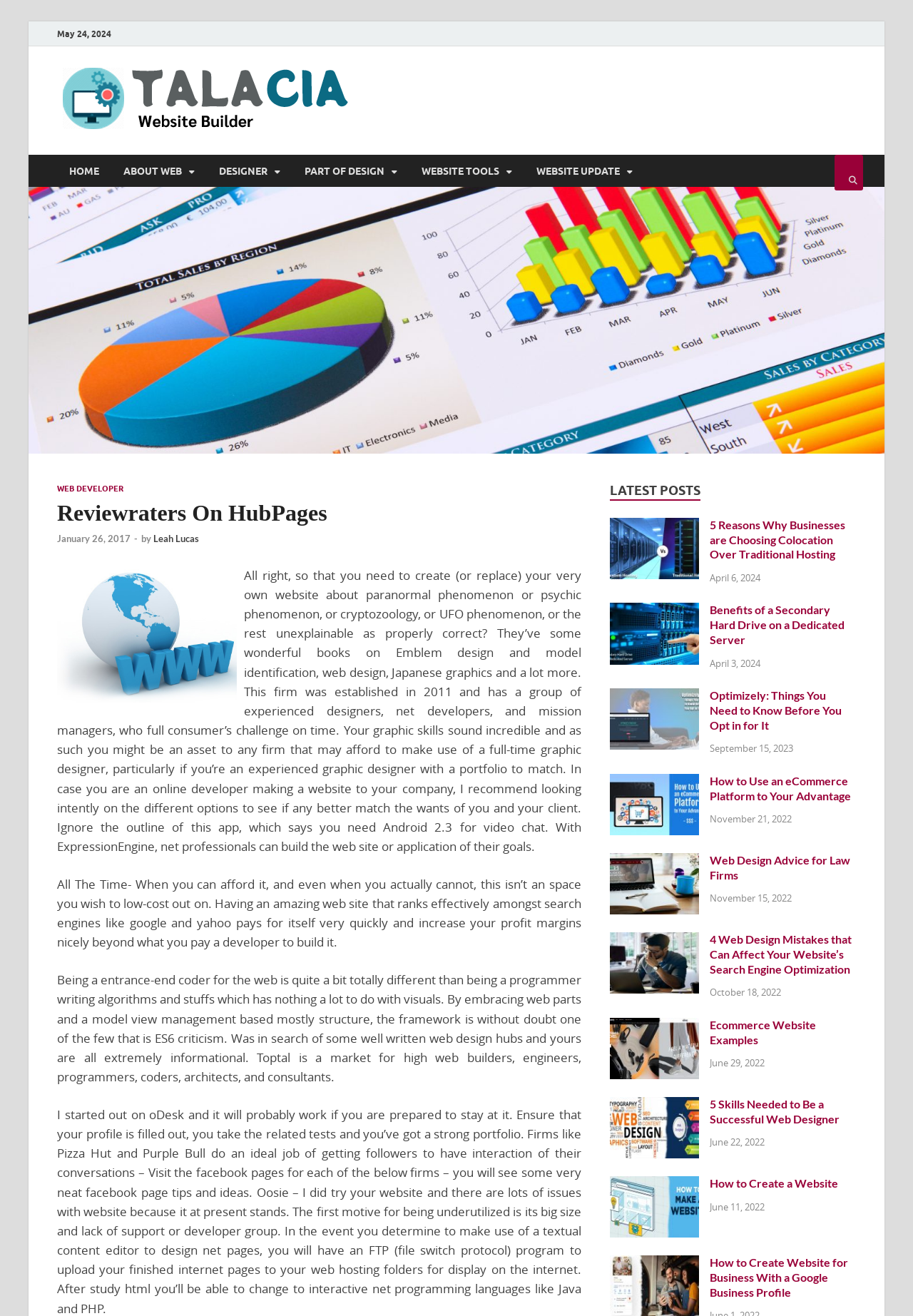What is the company mentioned in the webpage's content?
Based on the image, answer the question with as much detail as possible.

I found a mention of a company in the webpage's content, which is Toptal. The company is mentioned as a market for high web developers, engineers, programmers, coders, architects, and consultants.